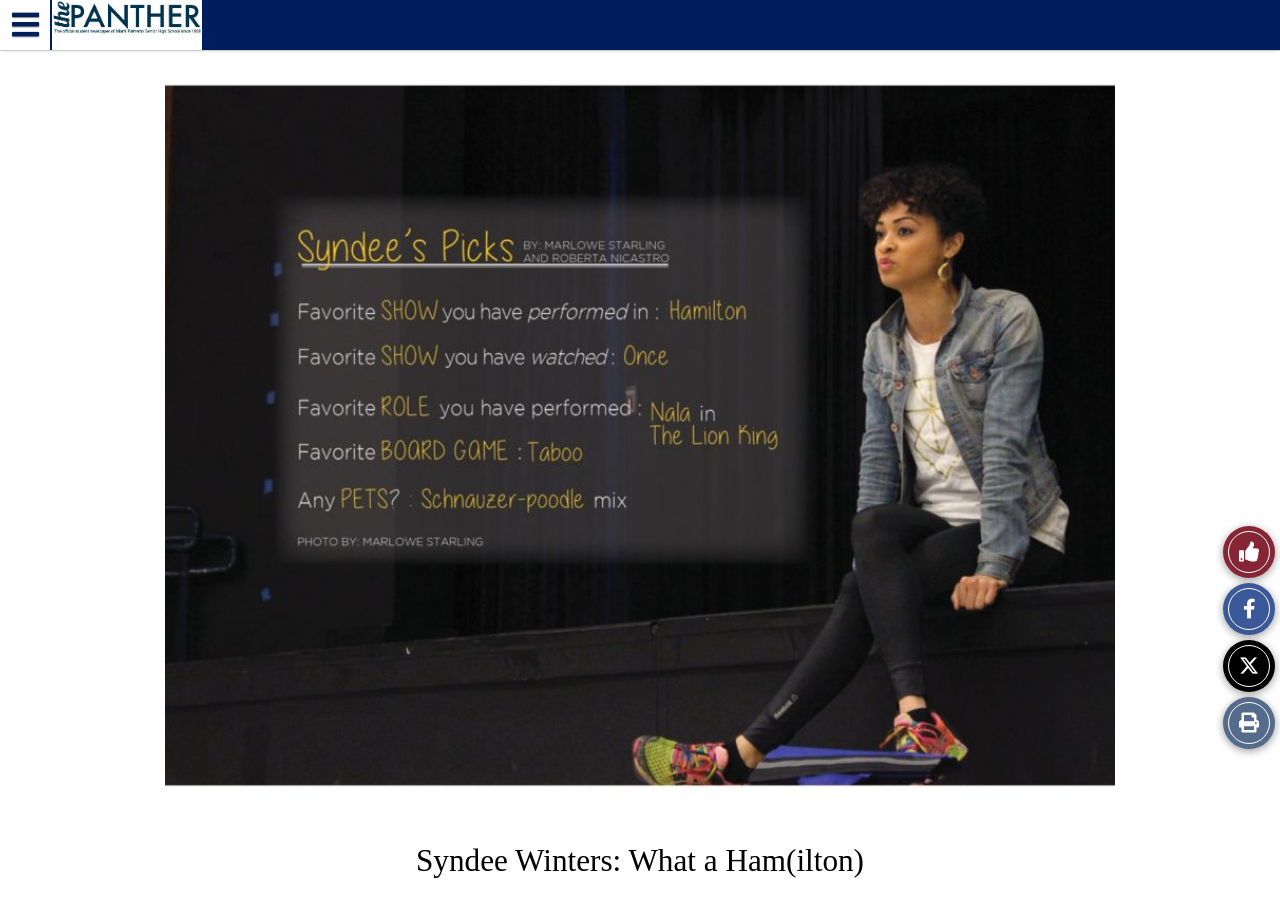Using the provided description: "Print", find the bounding box coordinates of the corresponding UI element. The output should be four float numbers between 0 and 1, in the format [left, top, right, bottom].

[0.955, 0.777, 0.996, 0.835]